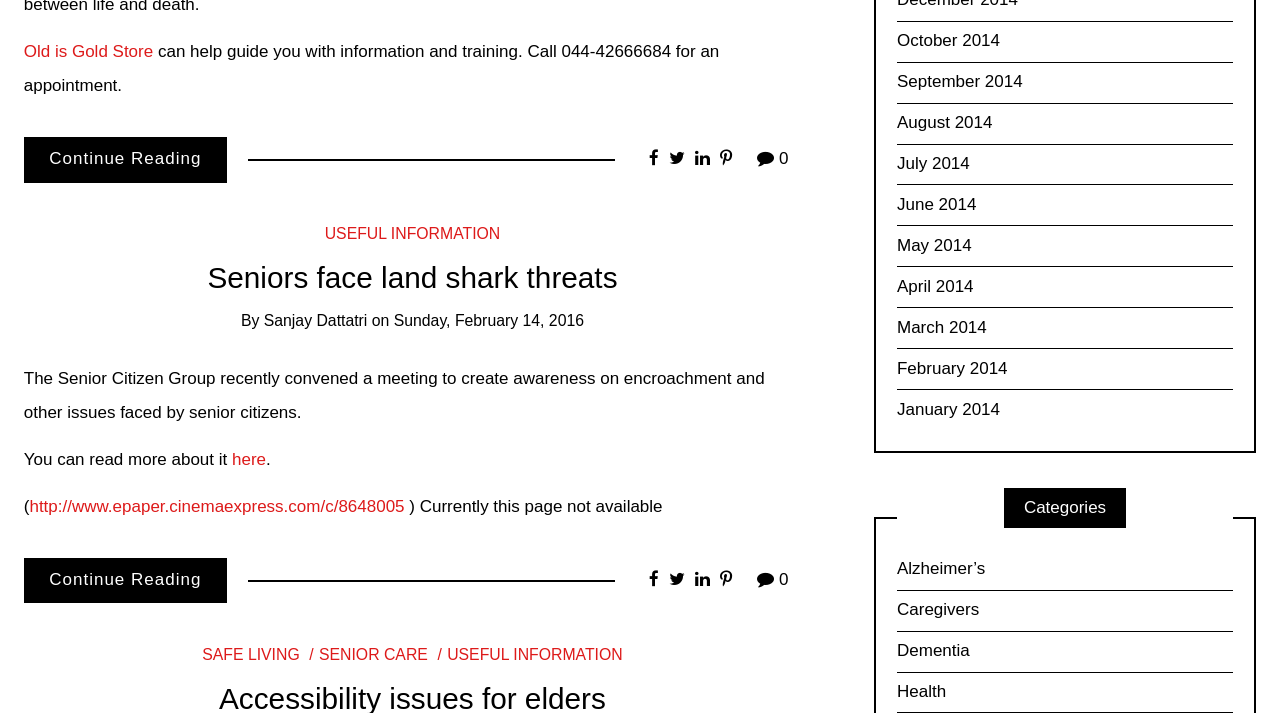Find the bounding box coordinates of the clickable region needed to perform the following instruction: "Visit Luna Duran's website". The coordinates should be provided as four float numbers between 0 and 1, i.e., [left, top, right, bottom].

None